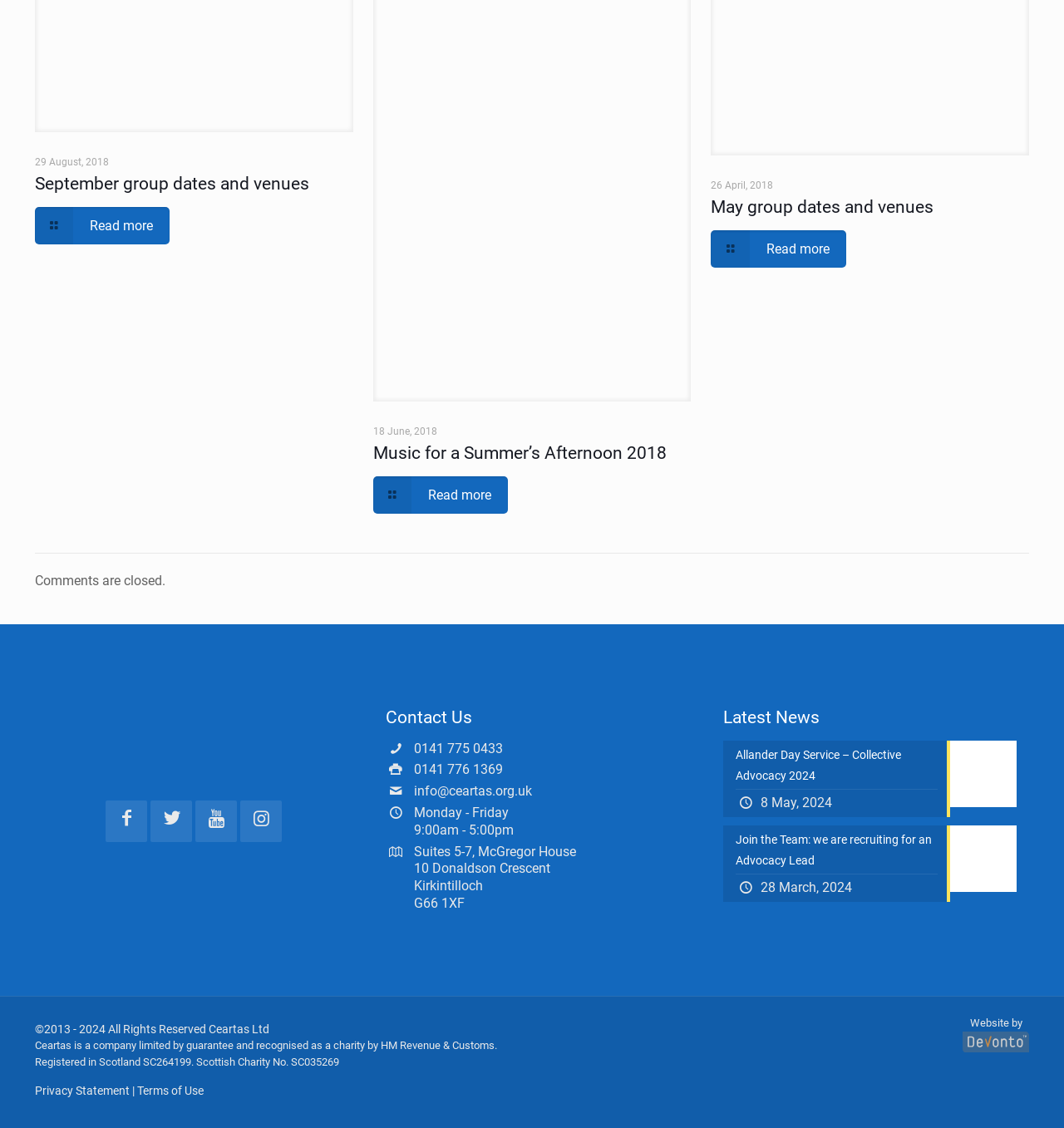Indicate the bounding box coordinates of the element that must be clicked to execute the instruction: "View the latest news about 'Allander Day Service – Collective Advocacy 2024'". The coordinates should be given as four float numbers between 0 and 1, i.e., [left, top, right, bottom].

[0.68, 0.656, 0.955, 0.724]